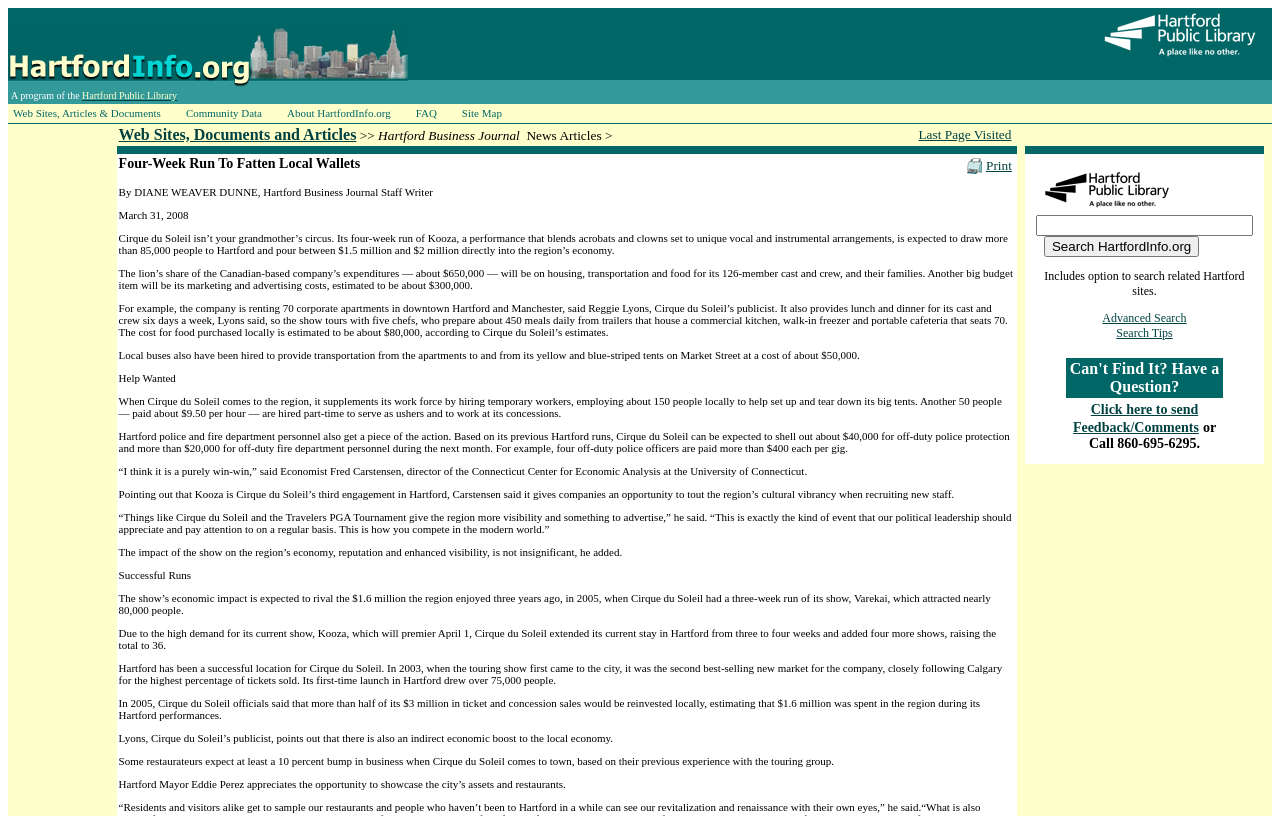What is the name of the show that Cirque du Soleil is bringing to Hartford?
Can you provide an in-depth and detailed response to the question?

The article mentions that Cirque du Soleil is bringing its show Kooza to Hartford, and it provides details about the show's economic impact on the region.